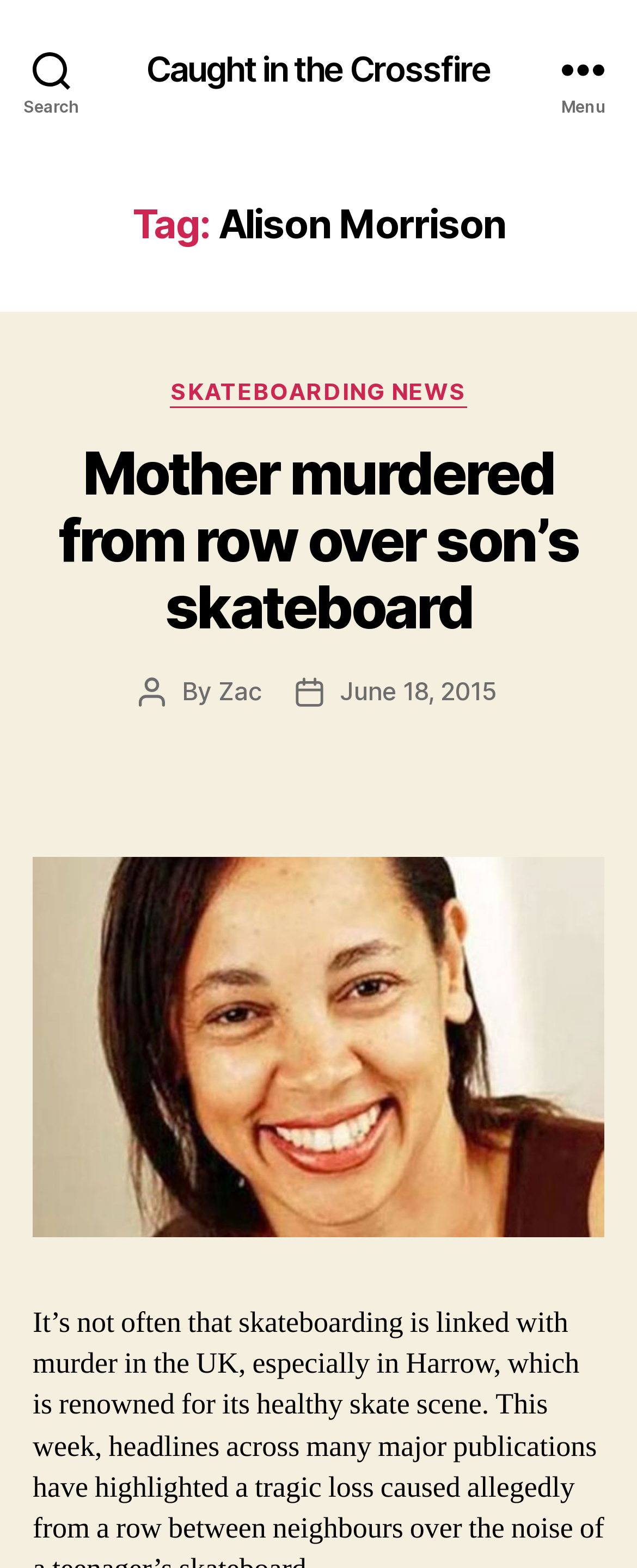Please reply to the following question with a single word or a short phrase:
When was the article published?

June 18, 2015